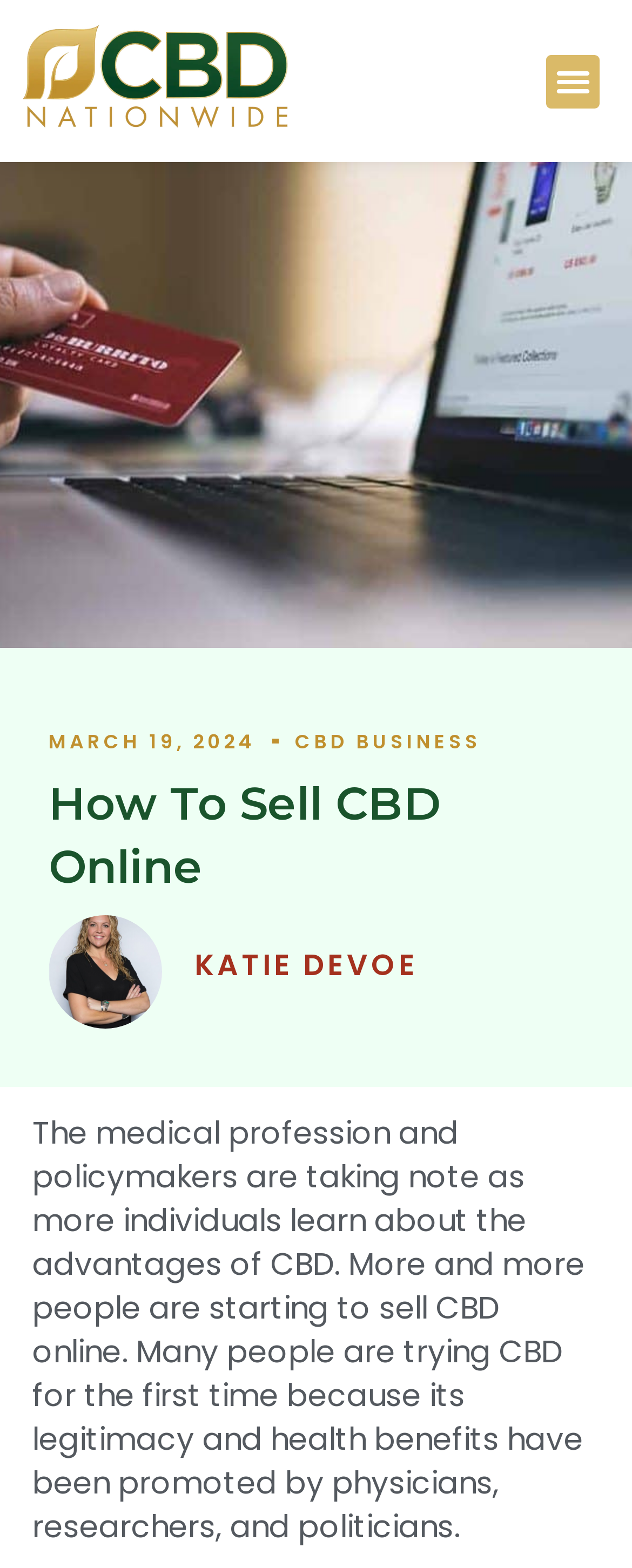Give a one-word or short phrase answer to this question: 
What is the logo of the website?

CBD Nationwide Logo